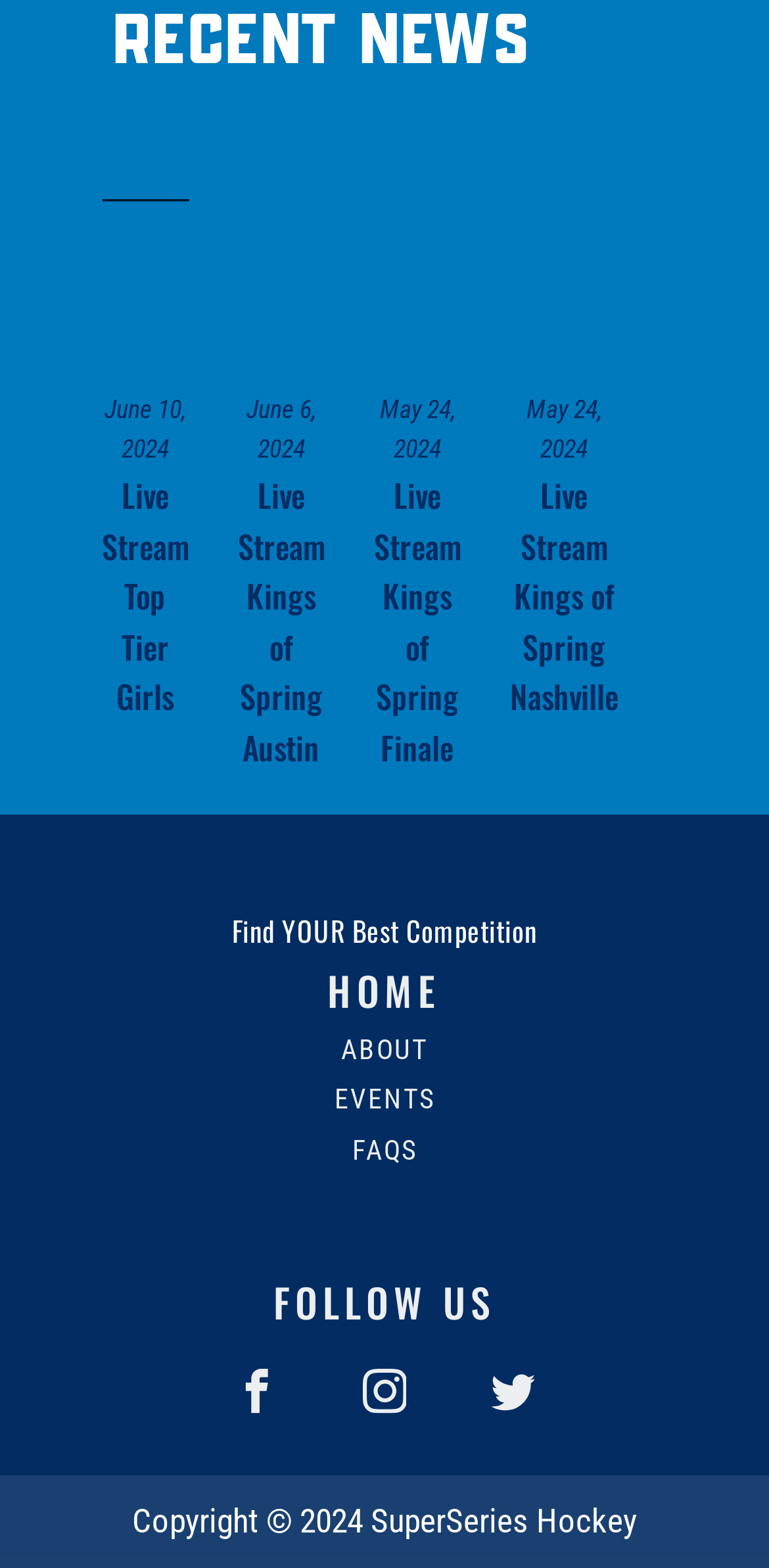Kindly provide the bounding box coordinates of the section you need to click on to fulfill the given instruction: "Visit Facebook page".

[0.304, 0.968, 0.362, 0.996]